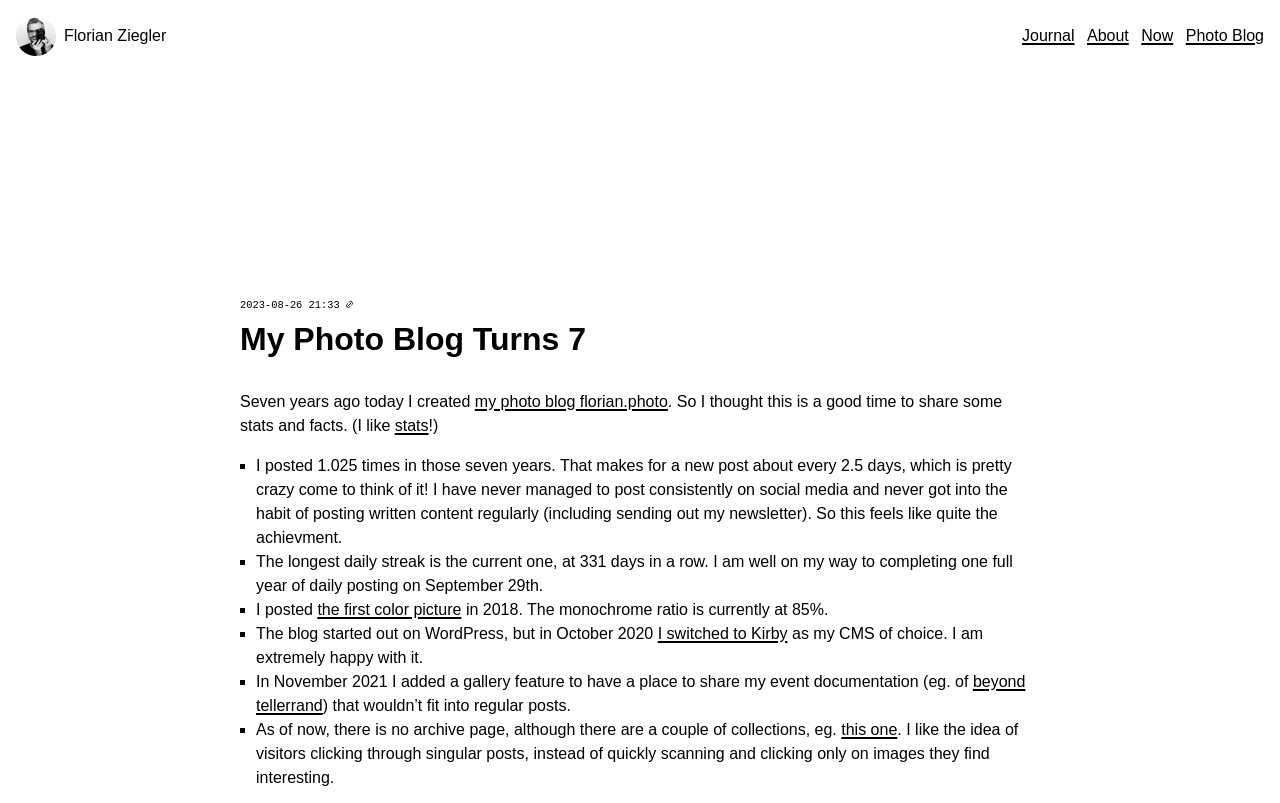Please analyze the image and give a detailed answer to the question:
What is the author's name?

The author's name is mentioned in the link 'Florian Ziegler Florian Ziegler' at the top of the page, which is also an image of the author.